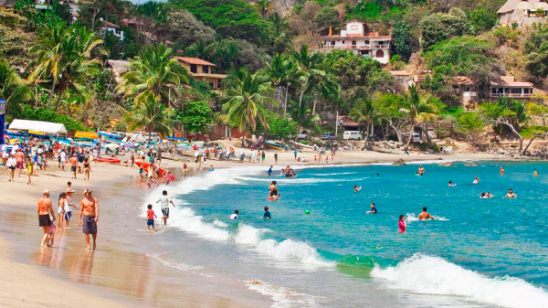What is the purpose of the colorful umbrellas on the shoreline?
Answer the question with a thorough and detailed explanation.

The caption suggests that the colorful umbrellas dot the shoreline, implying that they are used for relaxation and leisure activities, which is consistent with the overall atmosphere of a popular tourist destination.